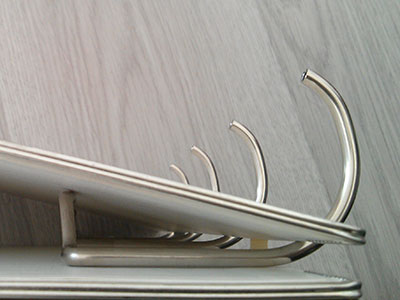Deliver an in-depth description of the image, highlighting major points.

The image depicts the inside of a binder showcasing a series of curved metal arch supports, commonly used for securing papers or documents. The binder is slightly open, allowing a clear view of the arch mechanisms, which vary in height. The background features a light-colored wooden surface, enhancing the focus on the binder's interior structure. This visual serves as a practical reference for tasks related to organizing materials, such as measuring or placing documents within the binder. The context suggests that the image is part of a series of instructions for using or preparing the binder effectively.